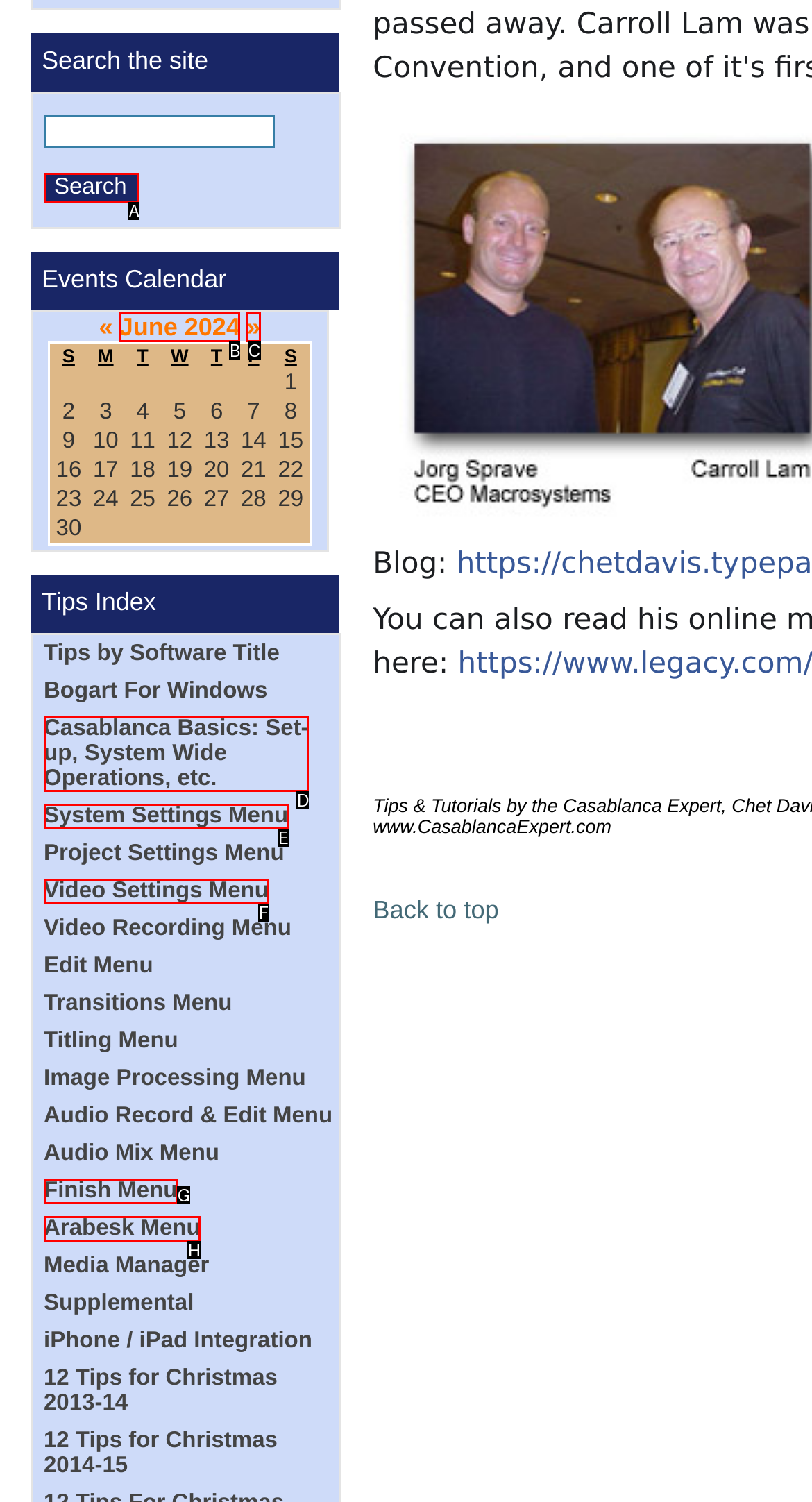Identify the option that best fits this description: June 2024
Answer with the appropriate letter directly.

B